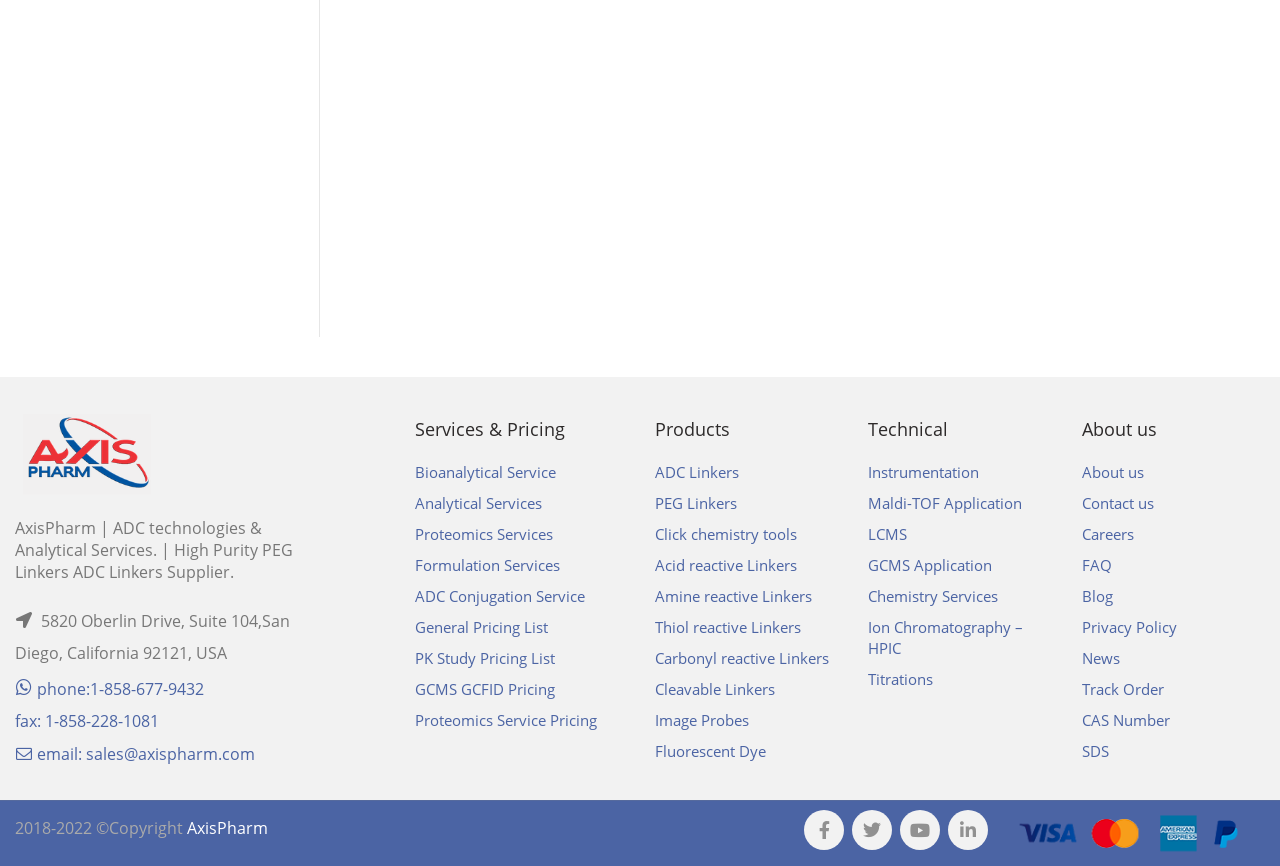Please identify the bounding box coordinates of the element that needs to be clicked to perform the following instruction: "Click on the link to read daily inspiration".

None